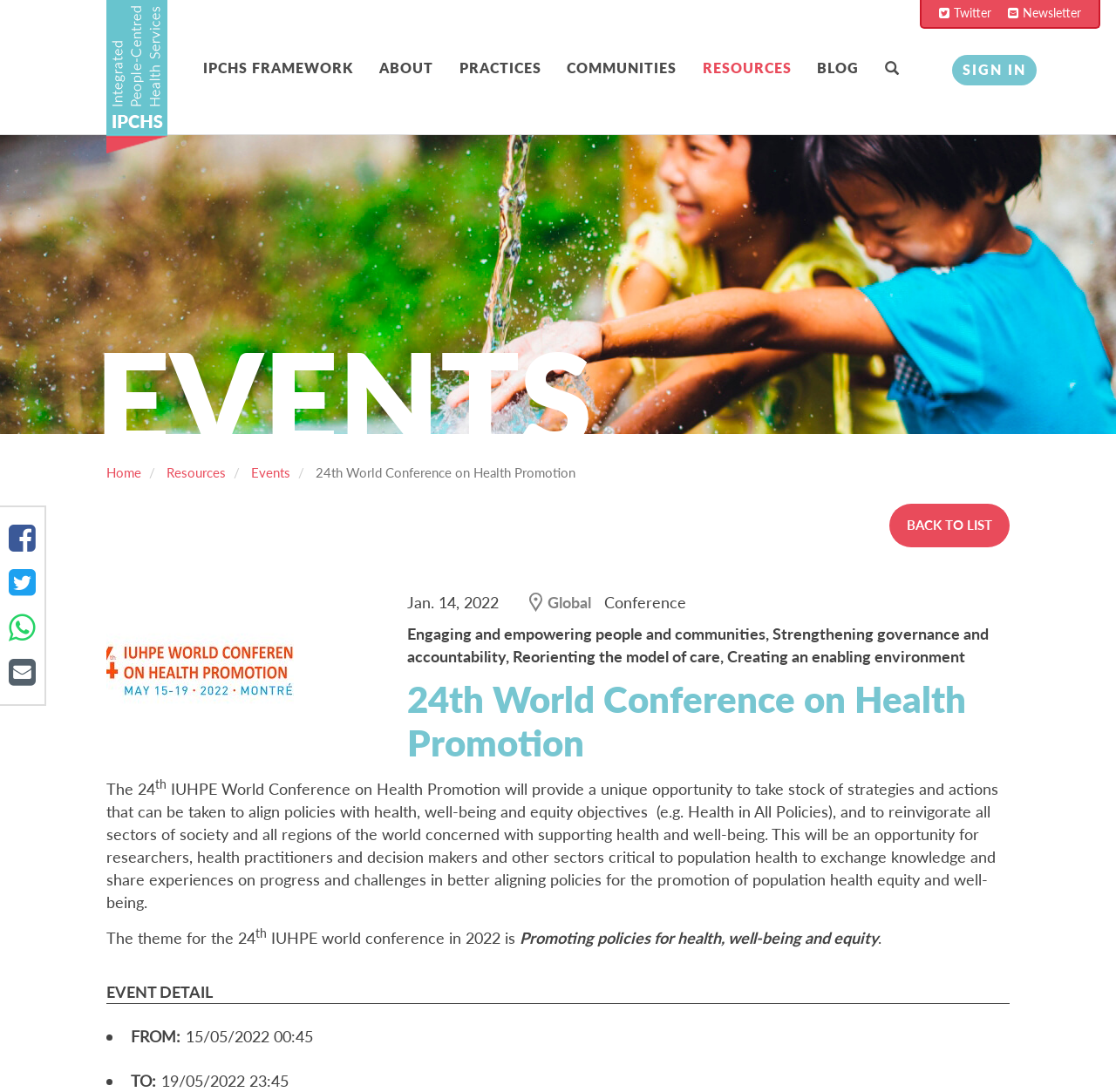Analyze the image and give a detailed response to the question:
What is the location of the event?

I found the answer by looking at the event details section of the webpage, specifically the text that mentions 'Global' as the location of the event.